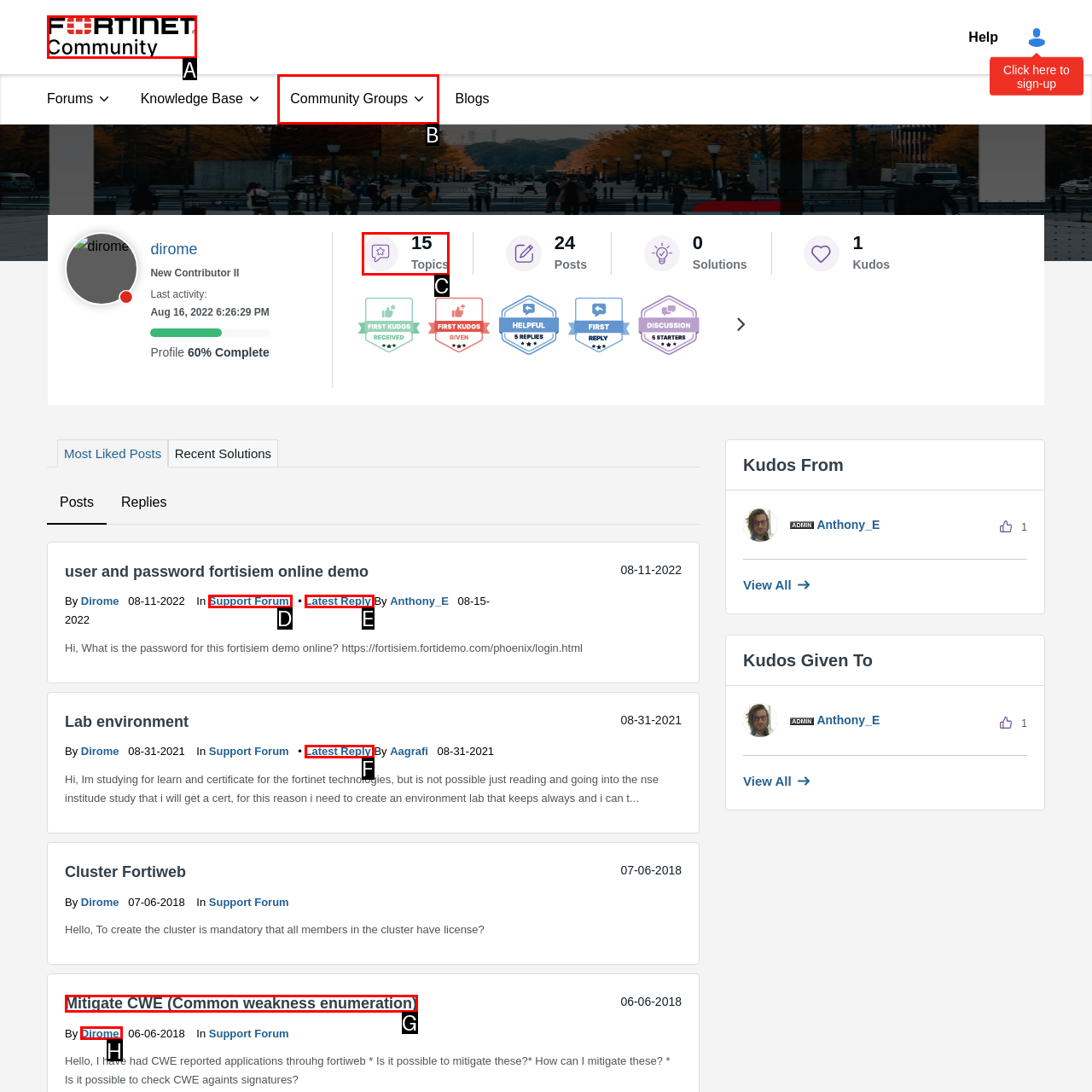Match the following description to the correct HTML element: Mitigate CWE (Common weakness enumeration) Indicate your choice by providing the letter.

G